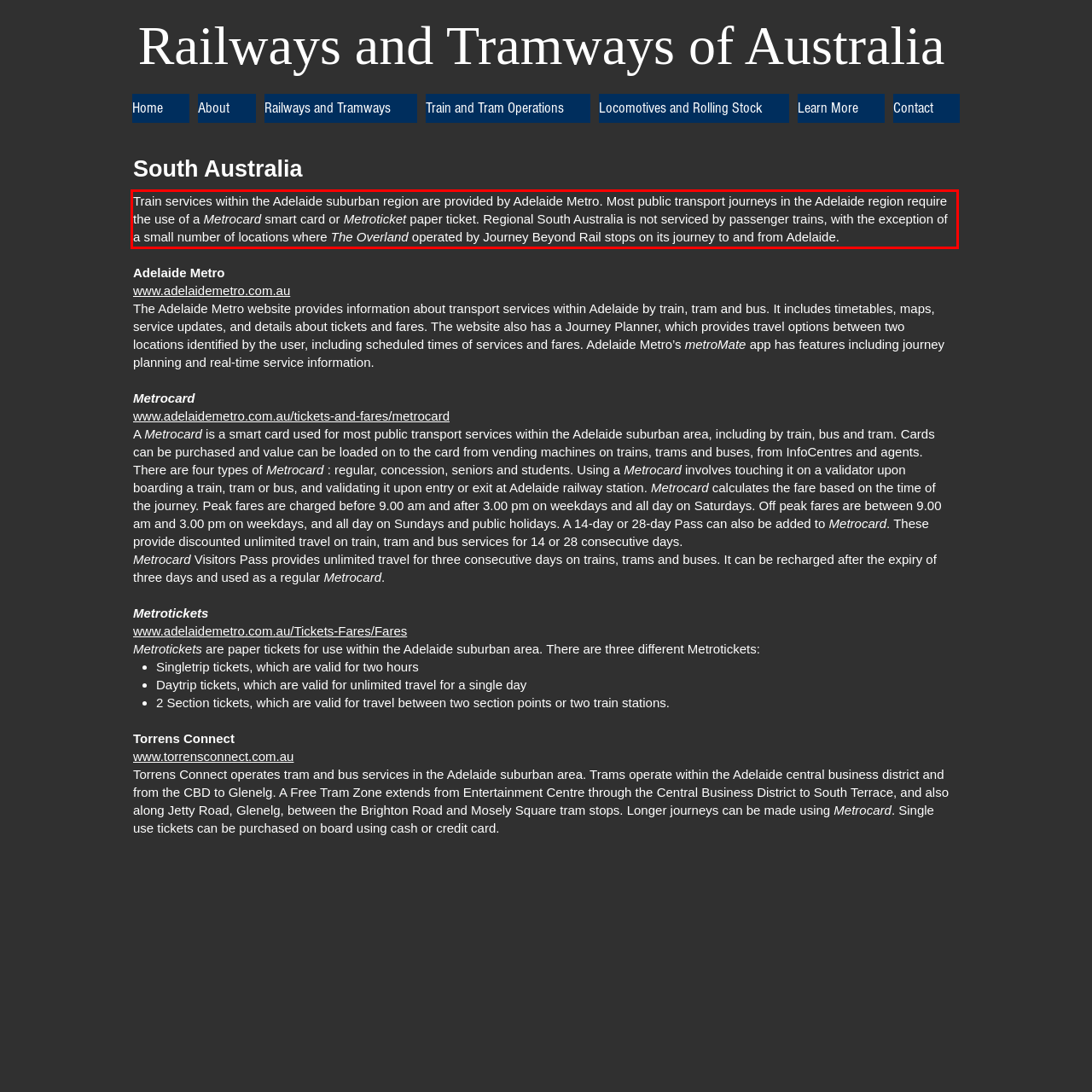You are given a screenshot of a webpage with a UI element highlighted by a red bounding box. Please perform OCR on the text content within this red bounding box.

Train services within the Adelaide suburban region are provided by Adelaide Metro. Most public transport journeys in the Adelaide region require the use of a Metrocard smart card or Metroticket paper ticket. Regional South Australia is not serviced by passenger trains, with the exception of a small number of locations where The Overland operated by Journey Beyond Rail stops on its journey to and from Adelaide.